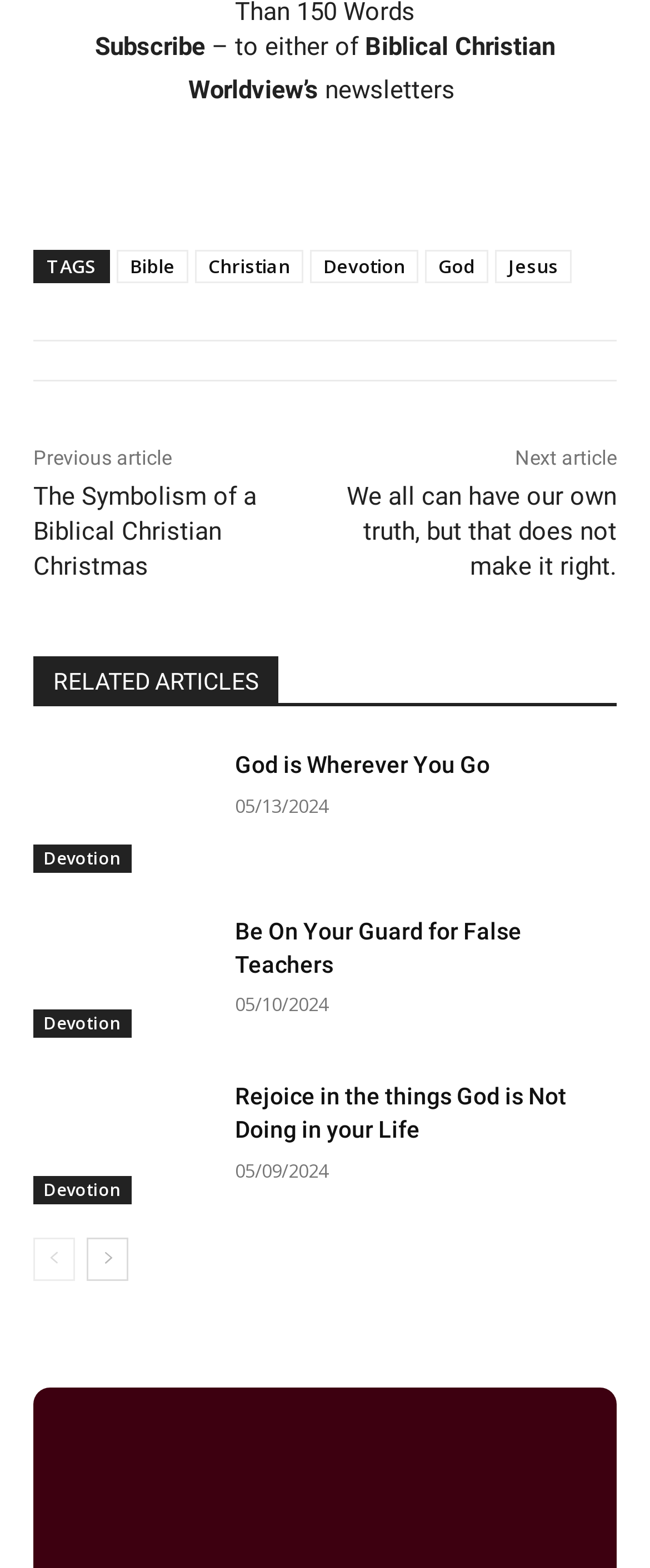Using the provided element description "title="God is Wherever You Go"", determine the bounding box coordinates of the UI element.

[0.051, 0.479, 0.321, 0.557]